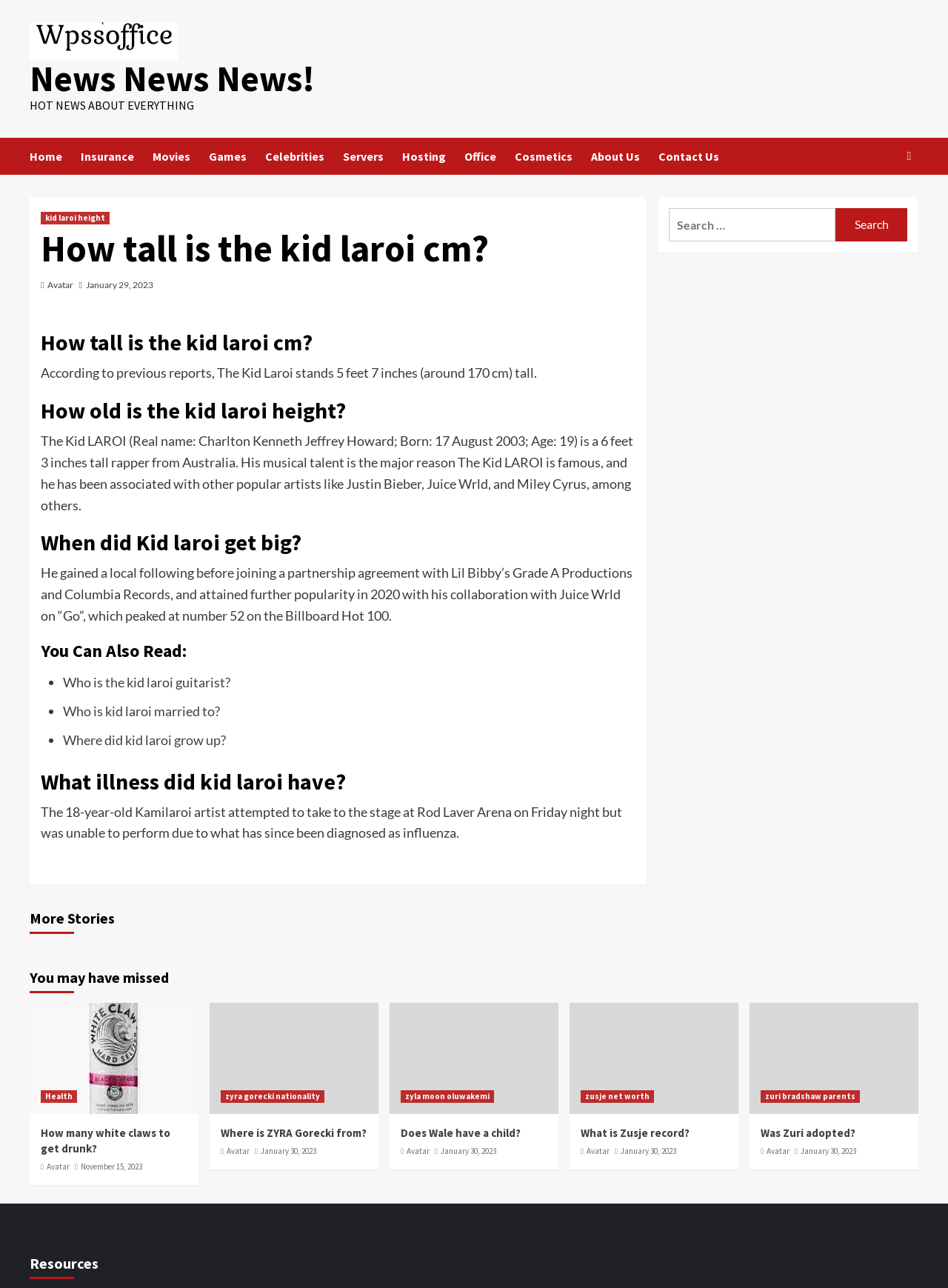Please specify the bounding box coordinates for the clickable region that will help you carry out the instruction: "Check out the article about ZYRA Gorecki".

[0.221, 0.779, 0.399, 0.865]